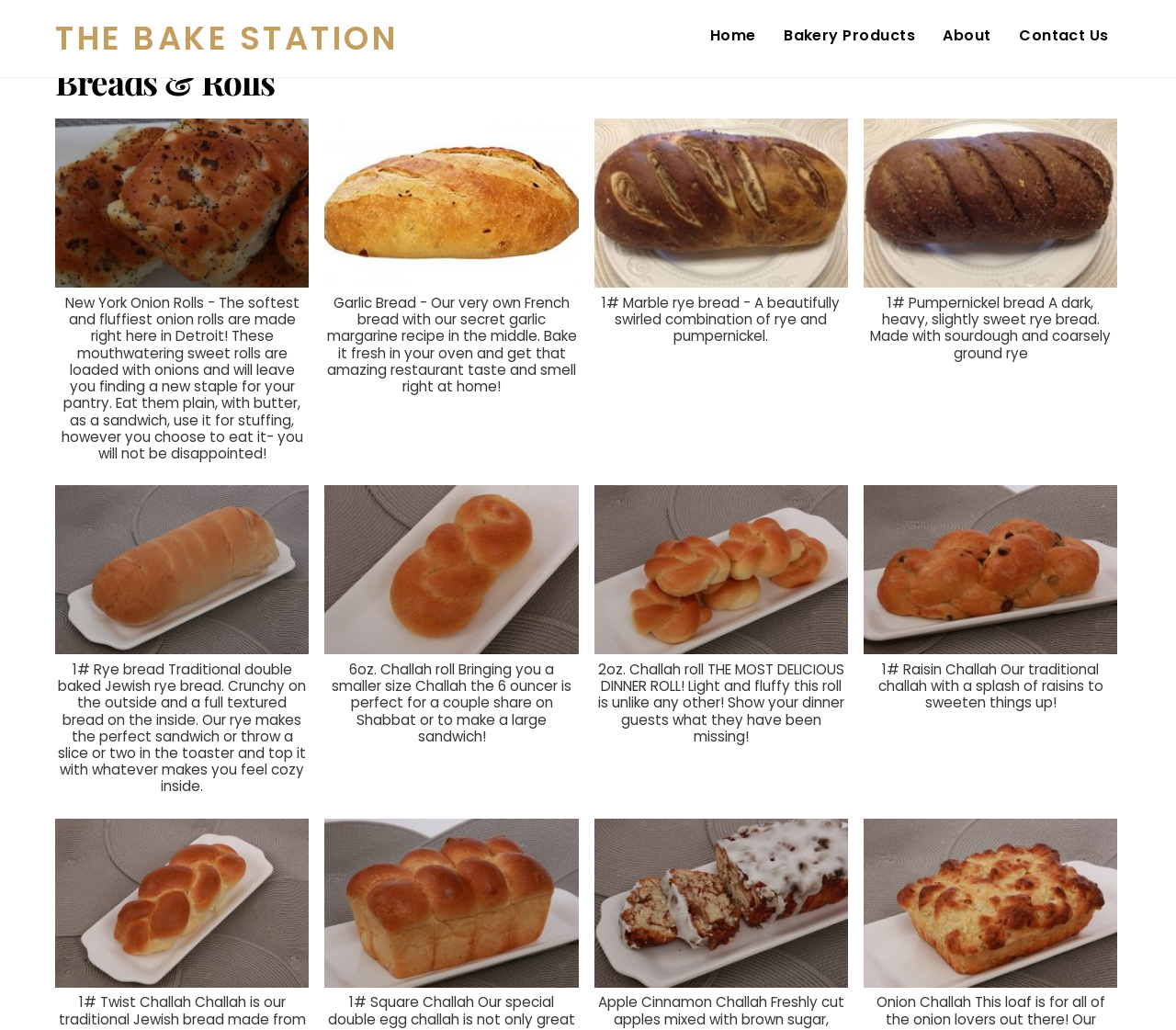Please specify the bounding box coordinates in the format (top-left x, top-left y, bottom-right x, bottom-right y), with all values as floating point numbers between 0 and 1. Identify the bounding box of the UI element described by: Home

[0.596, 0.014, 0.65, 0.055]